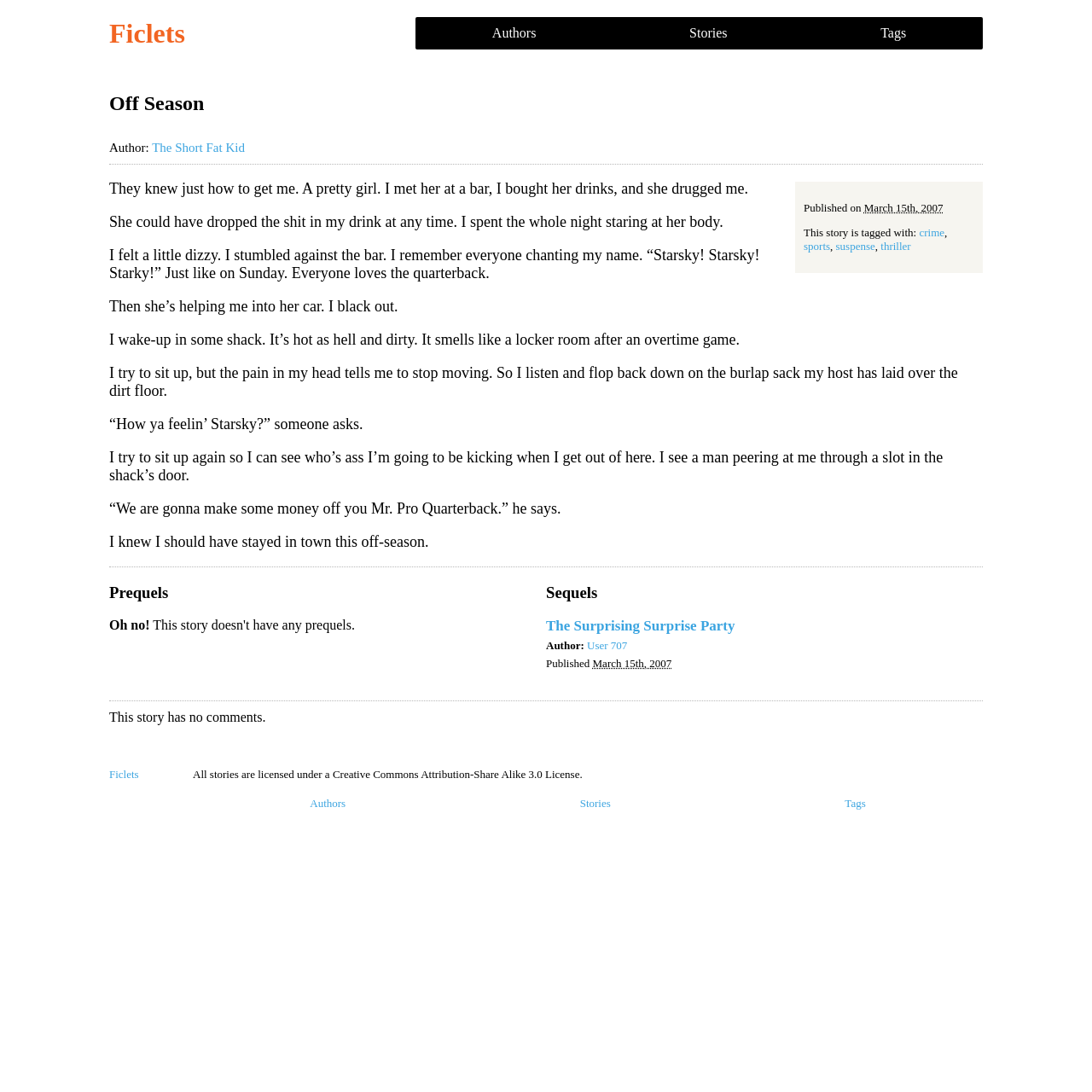Respond to the question below with a single word or phrase: What is the name of the sequel story?

The Surprising Surprise Party